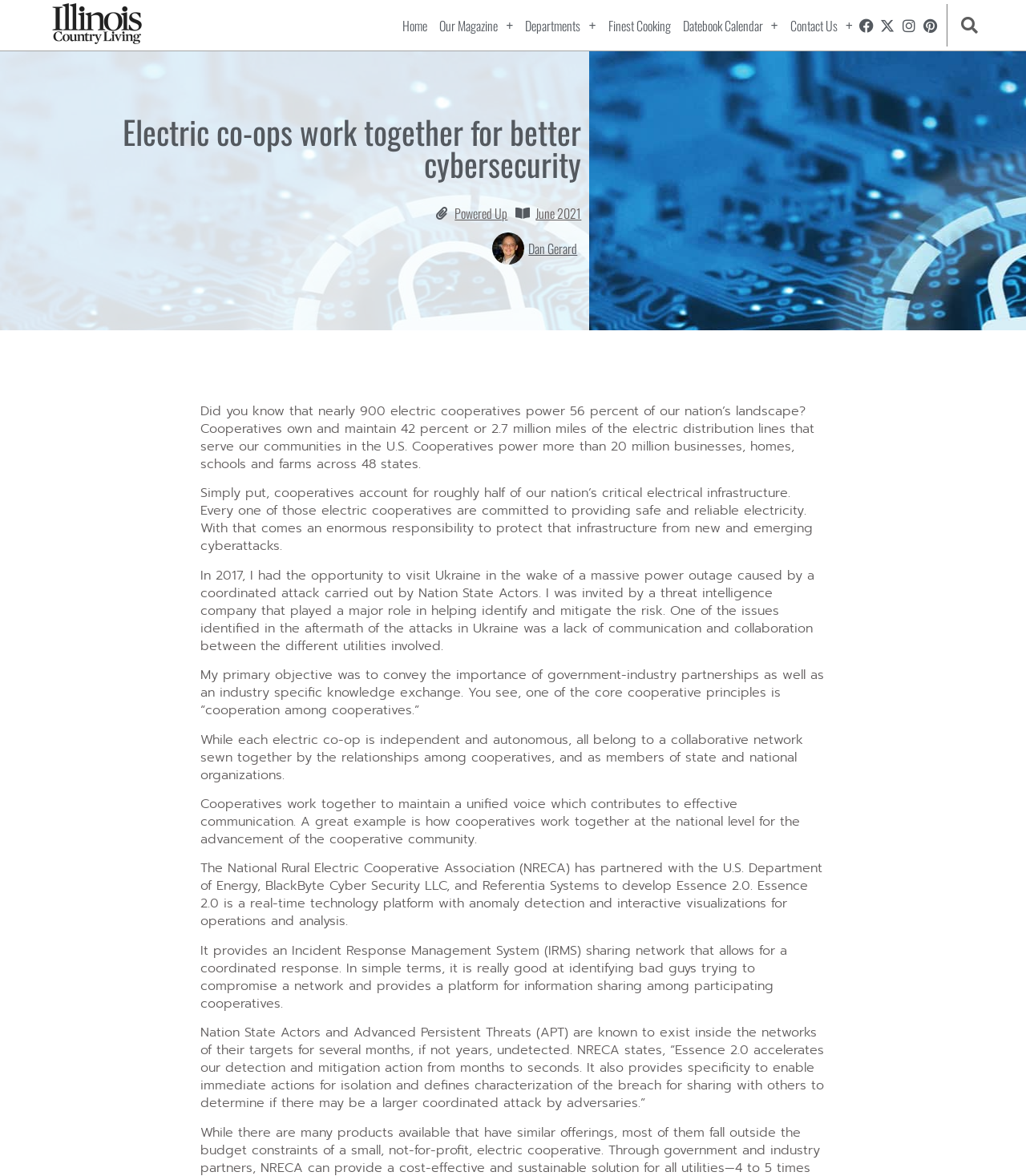Please find the bounding box coordinates (top-left x, top-left y, bottom-right x, bottom-right y) in the screenshot for the UI element described as follows: Home

[0.388, 0.008, 0.421, 0.035]